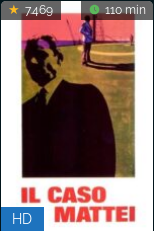Convey all the details present in the image.

The image features the movie poster for "Il Caso Mattei," an Italian film characterized by its striking visual design. Dominating the poster is a shadowy figure in a suit, symbolizing intrigue and mystery, set against a vibrant backdrop of pink and yellow hues. In the background, a figure is seen, possibly hinting at the narrative's depth. The poster includes key details: a star rating of 7.469, indicating its popularity; an "HD" label, suggesting high-definition quality; and a runtime of 110 minutes. This visually engaging poster encapsulates the essence of the film while enticing potential viewers with its artistic flair.